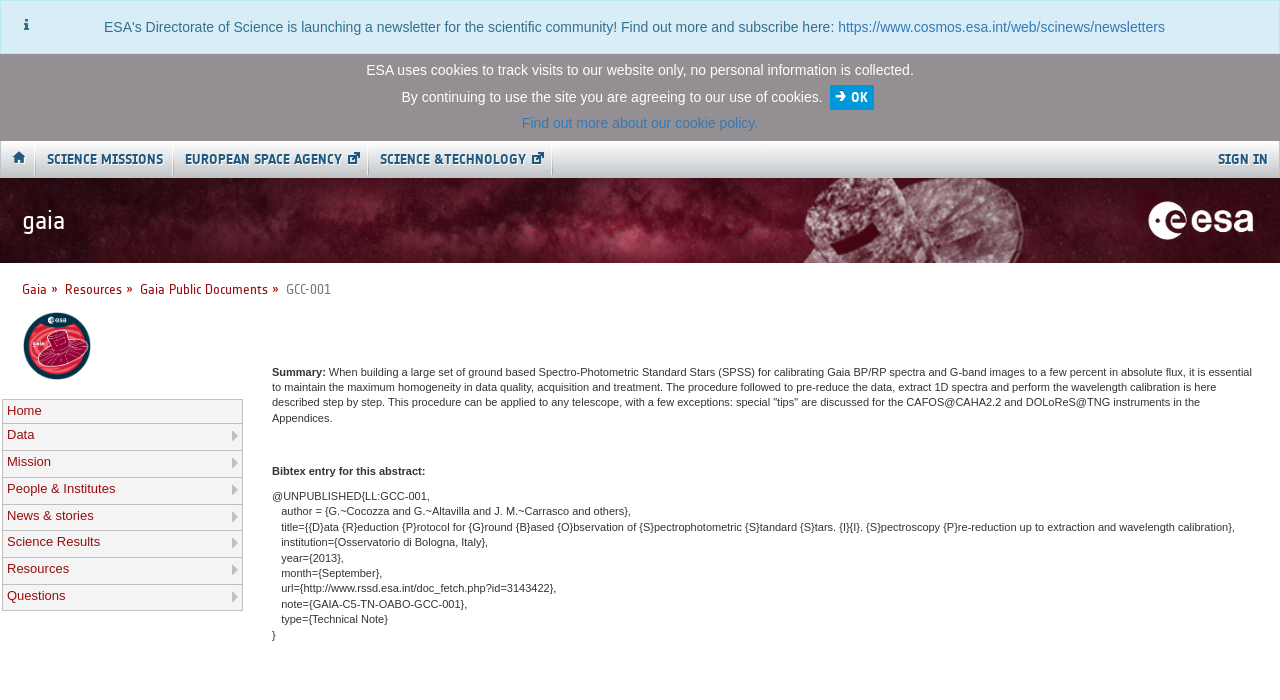Reply to the question with a single word or phrase:
What is the year of publication of the document?

2013